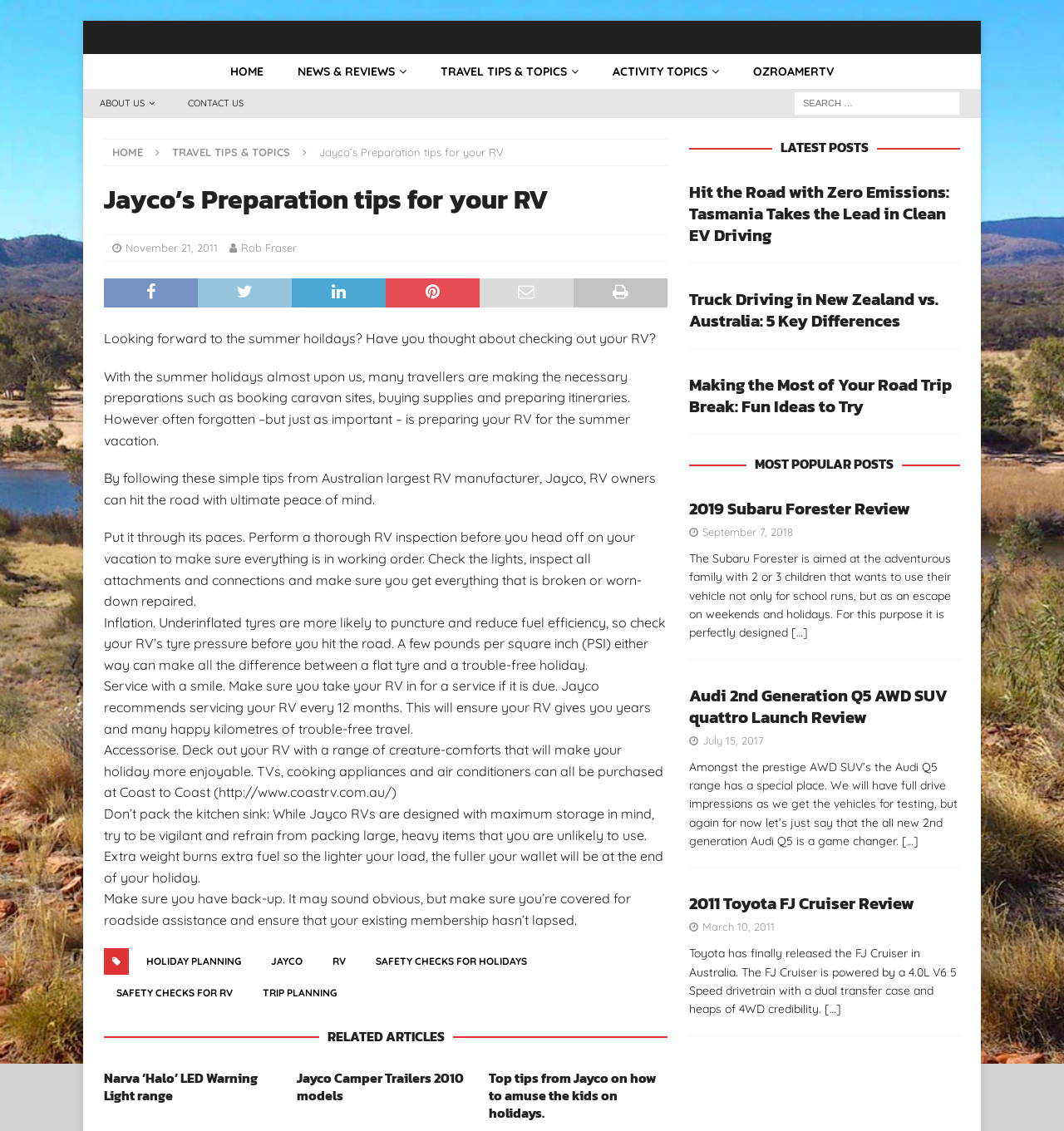Please mark the bounding box coordinates of the area that should be clicked to carry out the instruction: "Read Jayco’s Preparation tips for your RV".

[0.3, 0.129, 0.473, 0.141]